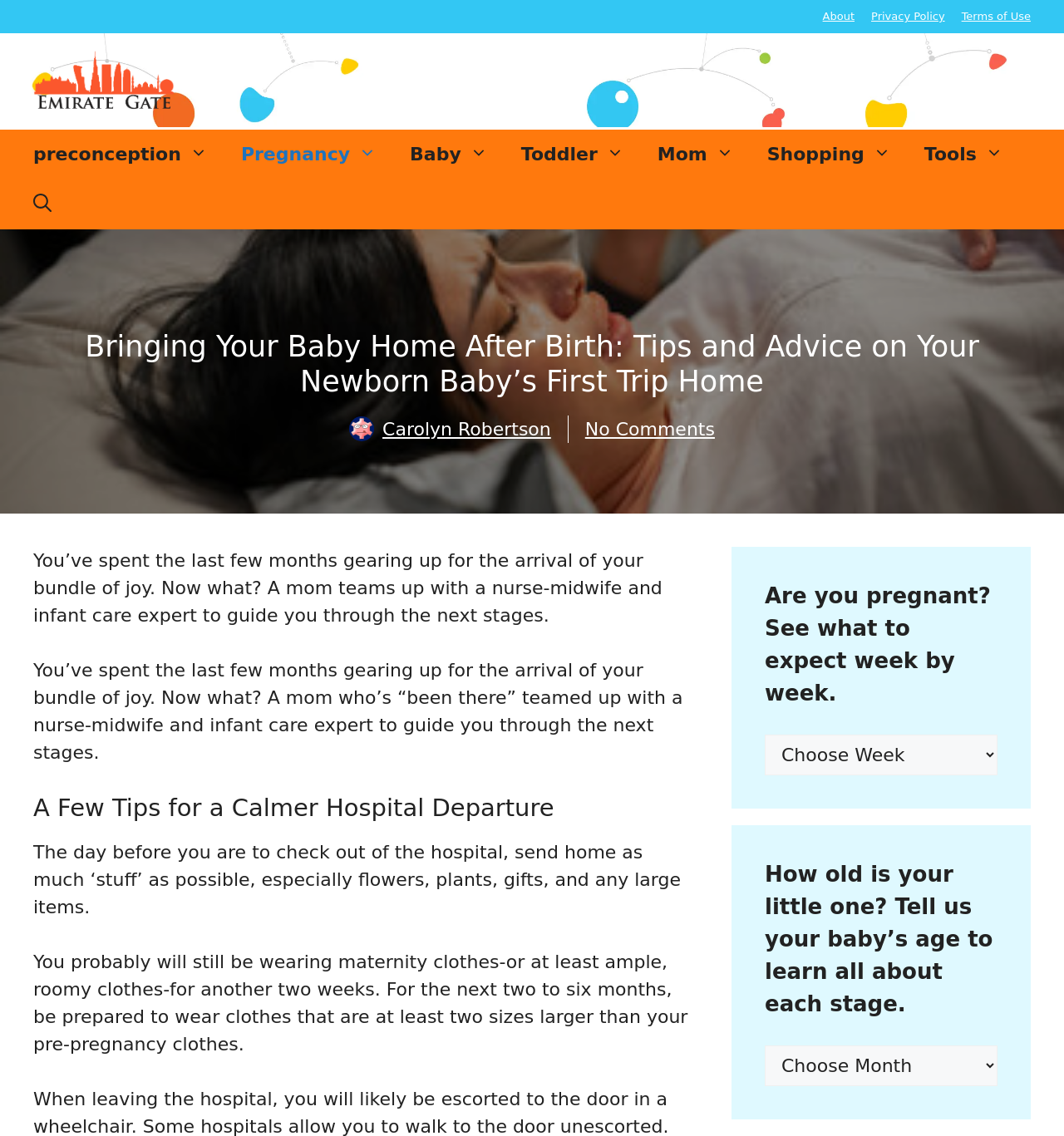Indicate the bounding box coordinates of the clickable region to achieve the following instruction: "Open the 'Primary' navigation menu."

[0.0, 0.114, 1.0, 0.202]